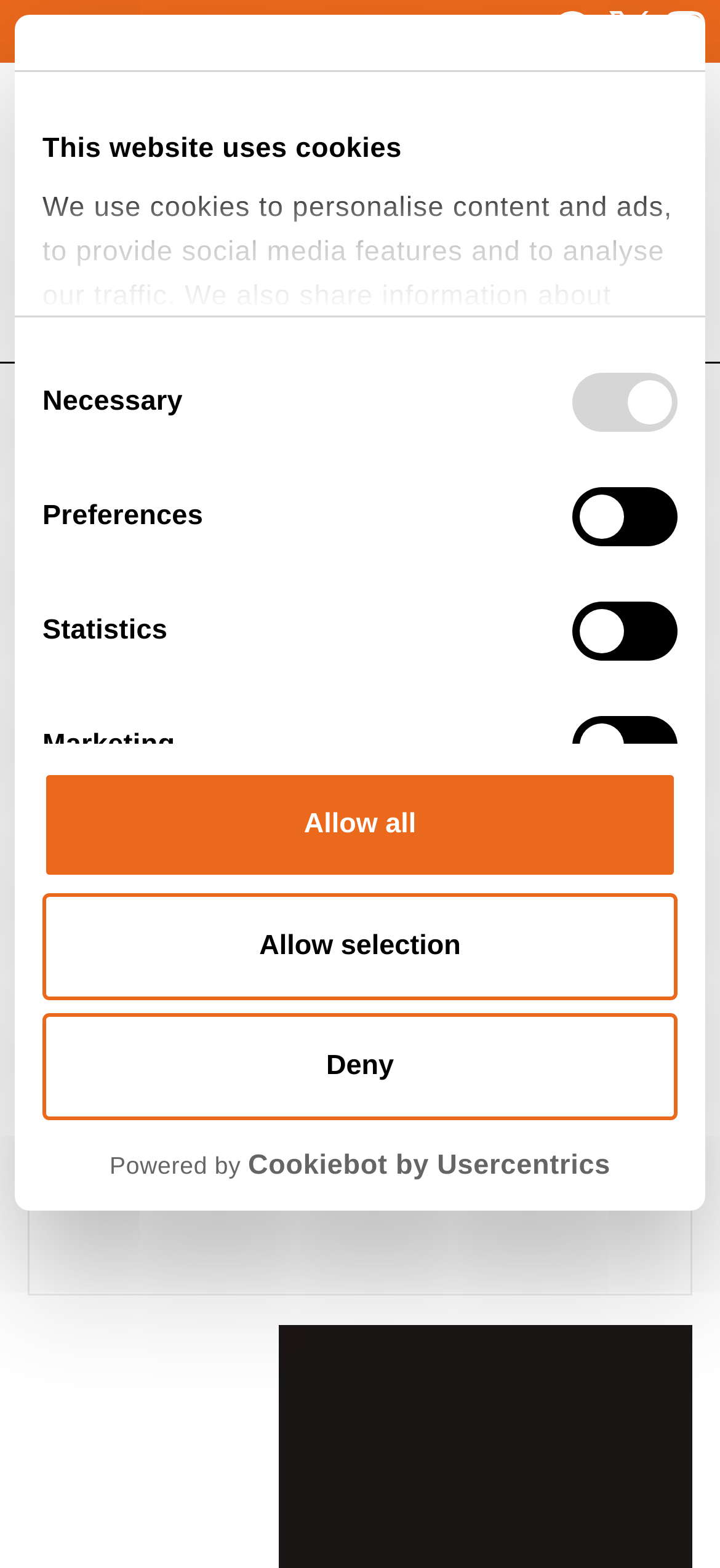Find and specify the bounding box coordinates that correspond to the clickable region for the instruction: "Search using the search icon".

[0.68, 0.012, 0.721, 0.028]